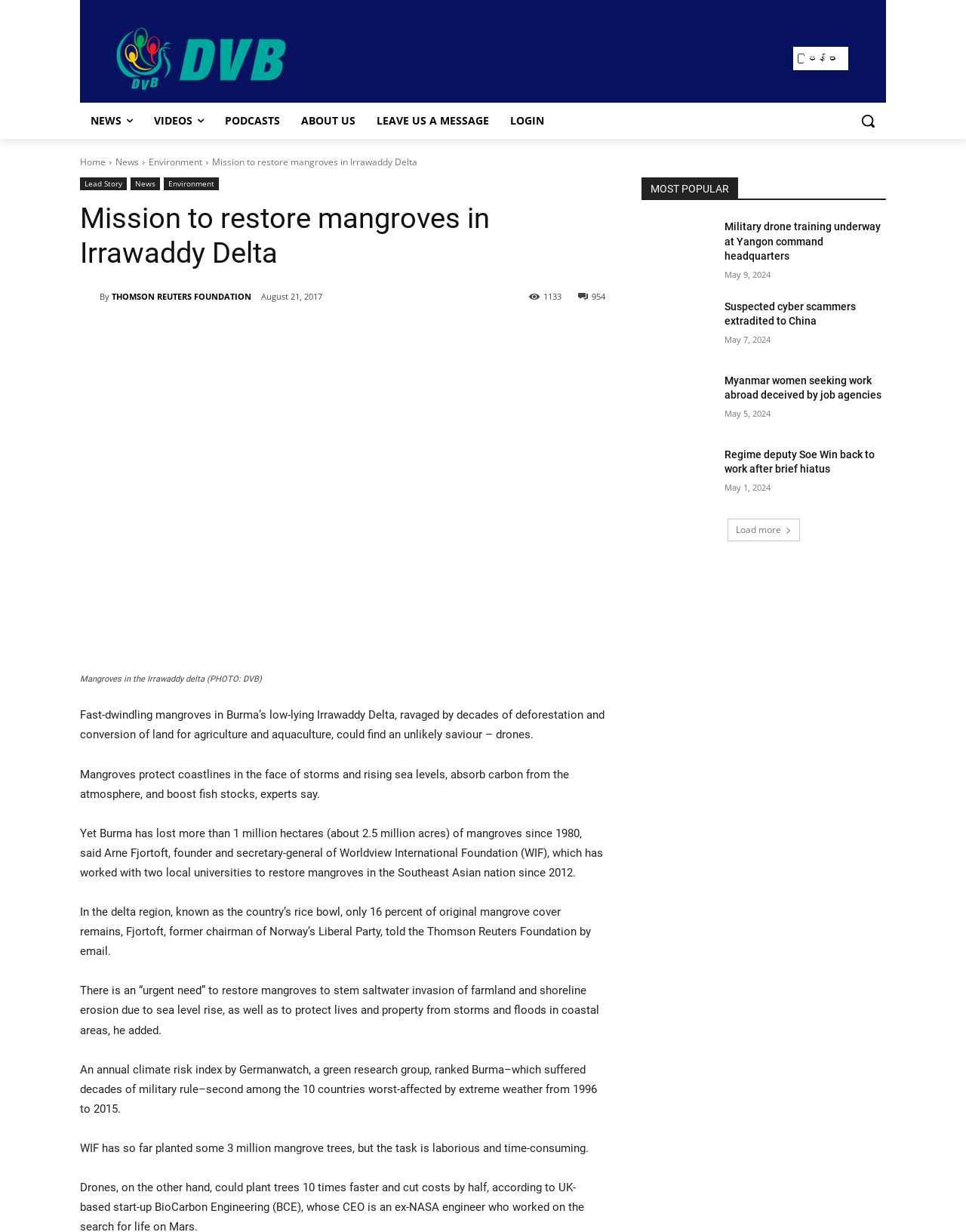Can you identify the bounding box coordinates of the clickable region needed to carry out this instruction: 'View more news'? The coordinates should be four float numbers within the range of 0 to 1, stated as [left, top, right, bottom].

[0.688, 0.002, 0.738, 0.011]